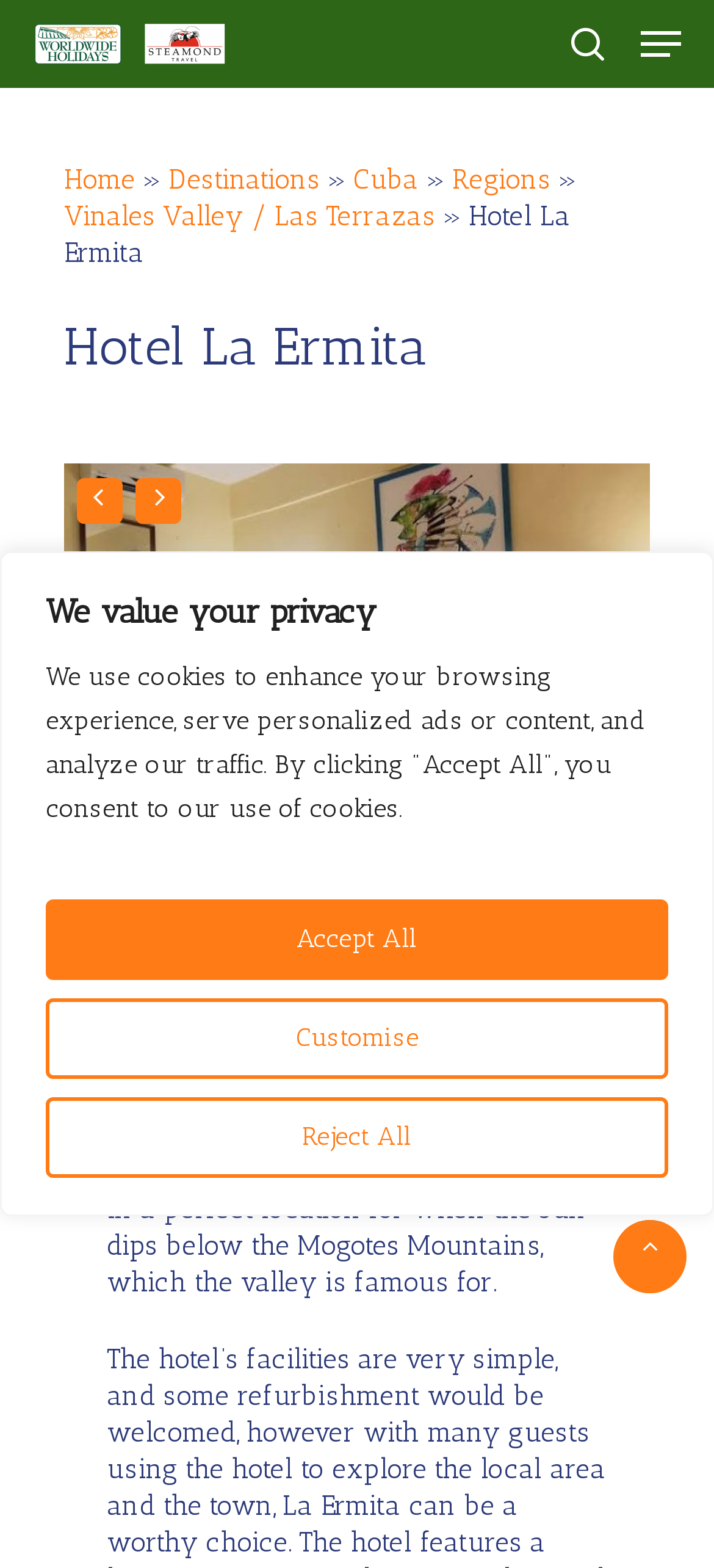Can you find the bounding box coordinates for the element to click on to achieve the instruction: "Search for a destination"?

[0.09, 0.091, 0.91, 0.14]